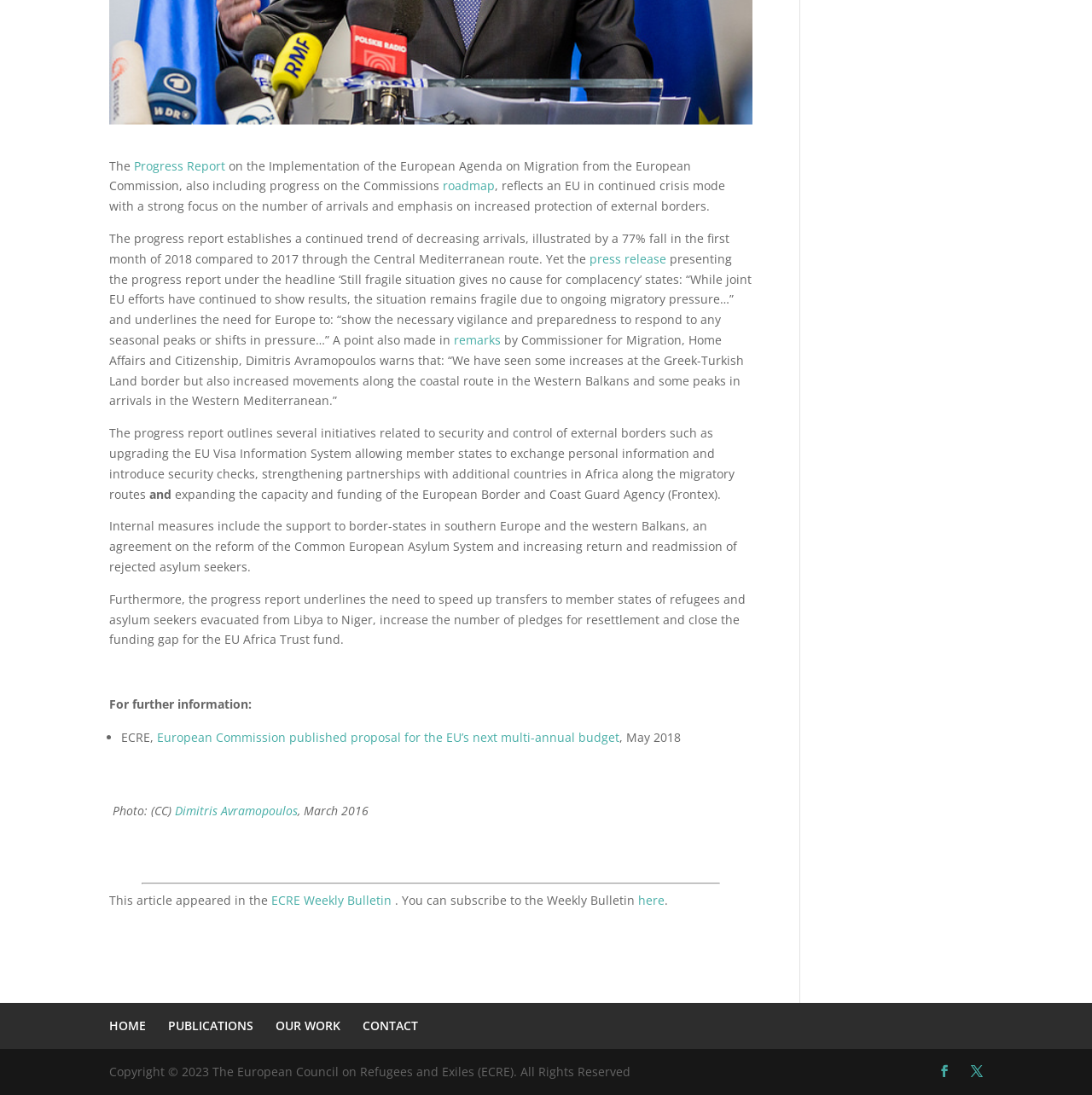Given the element description "ECRE Weekly Bulletin", identify the bounding box of the corresponding UI element.

[0.248, 0.815, 0.362, 0.83]